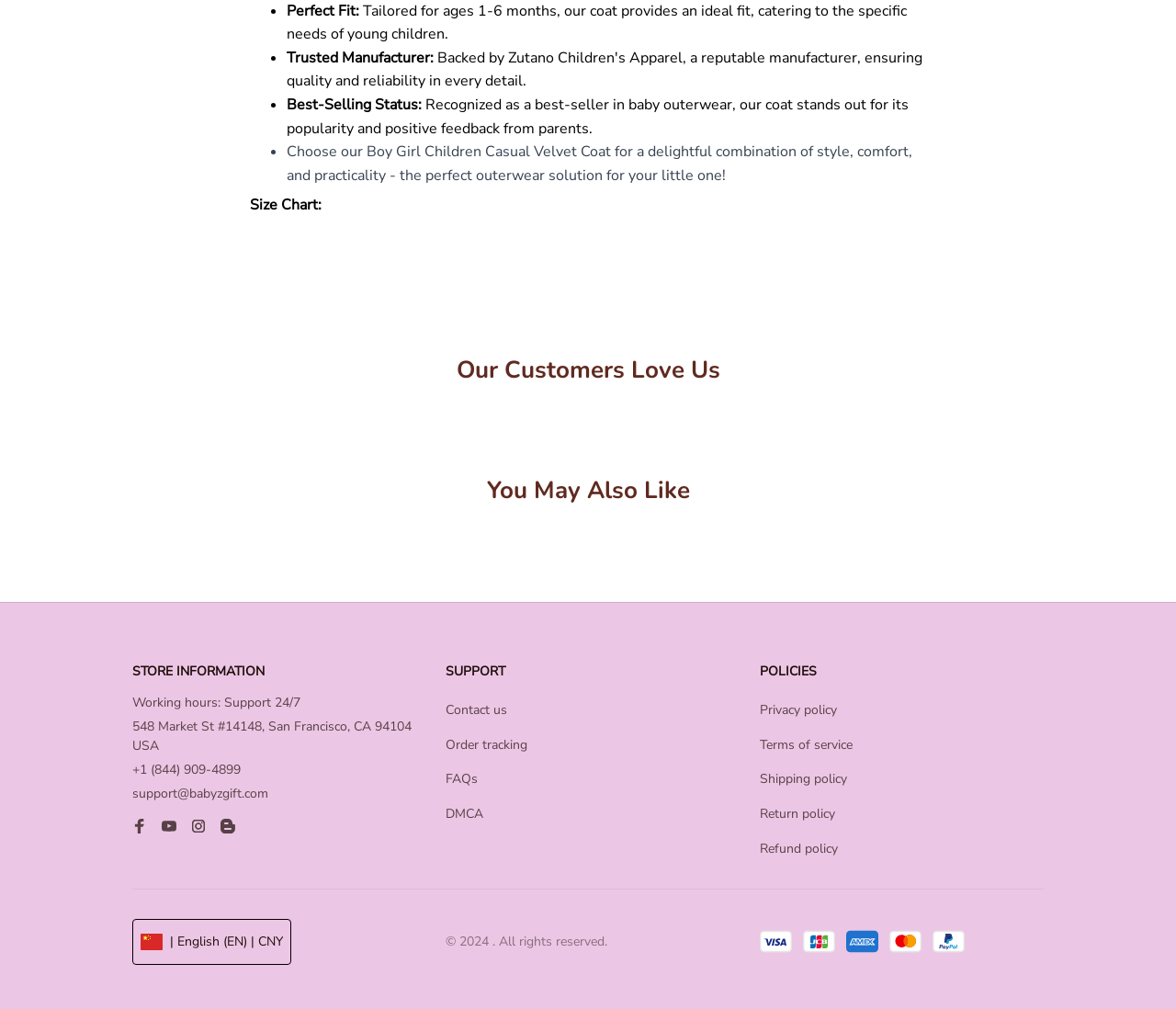Pinpoint the bounding box coordinates of the clickable element to carry out the following instruction: "Click the '+1 (844) 909-4899' link."

[0.112, 0.754, 0.205, 0.772]